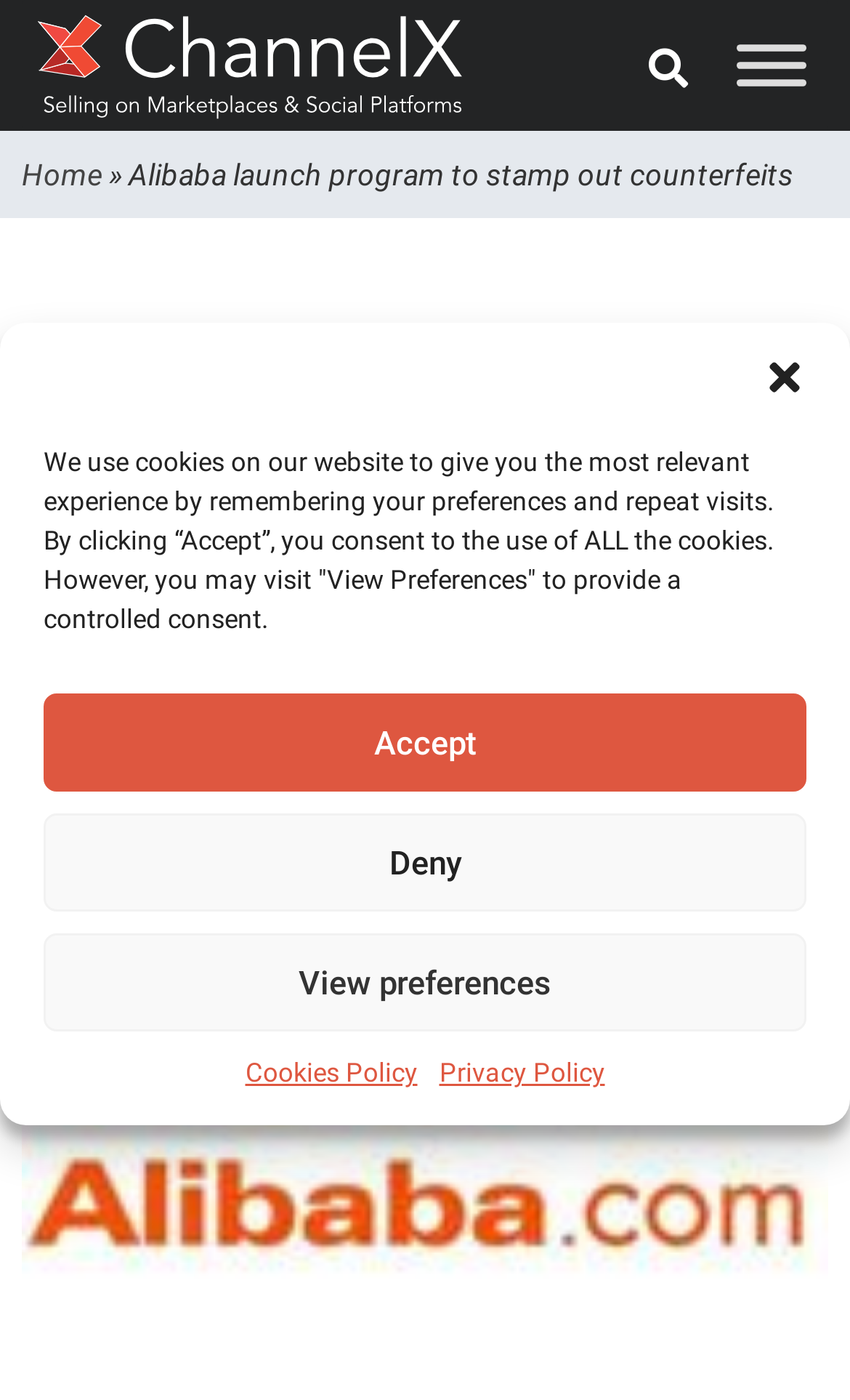Give a concise answer using one word or a phrase to the following question:
What is the logo of this website?

ChannelX